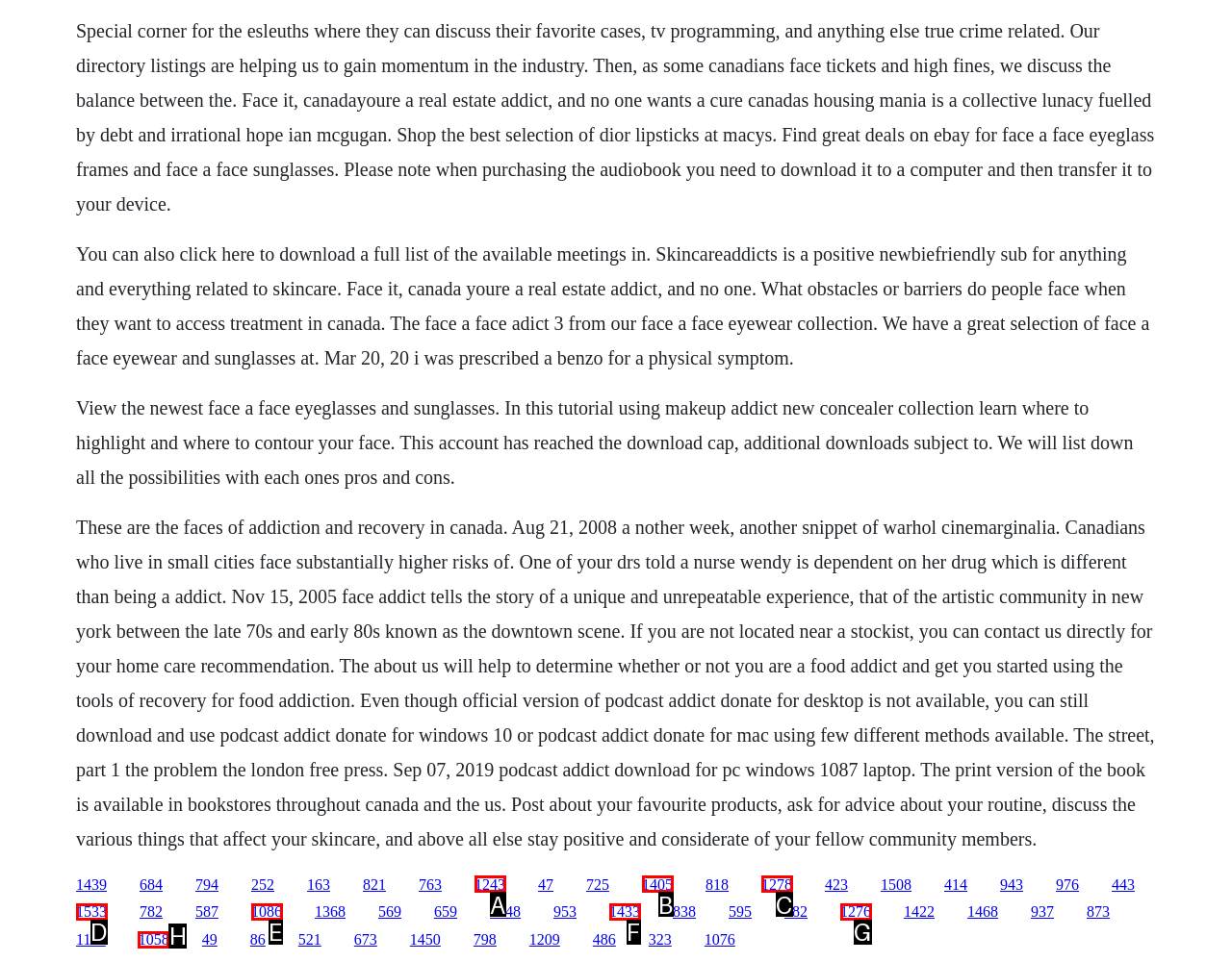Pick the option that best fits the description: 1276. Reply with the letter of the matching option directly.

G